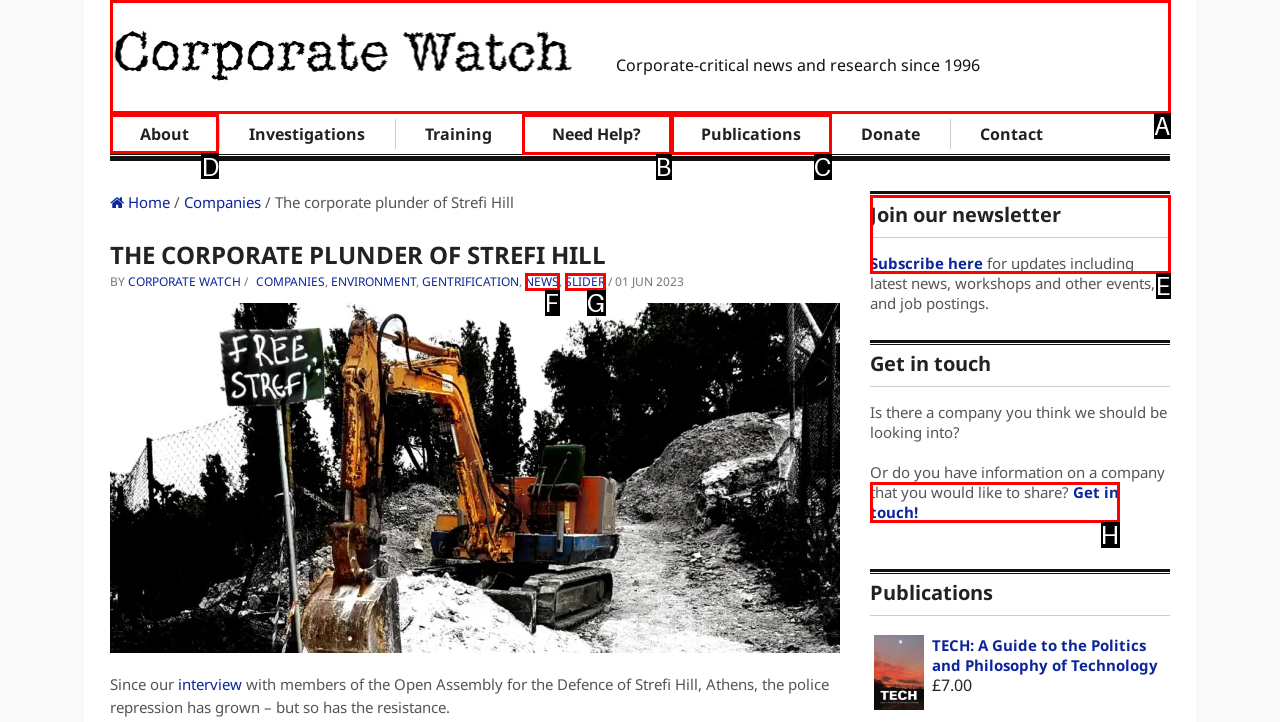Select the appropriate HTML element that needs to be clicked to execute the following task: Log in to your account. Respond with the letter of the option.

None